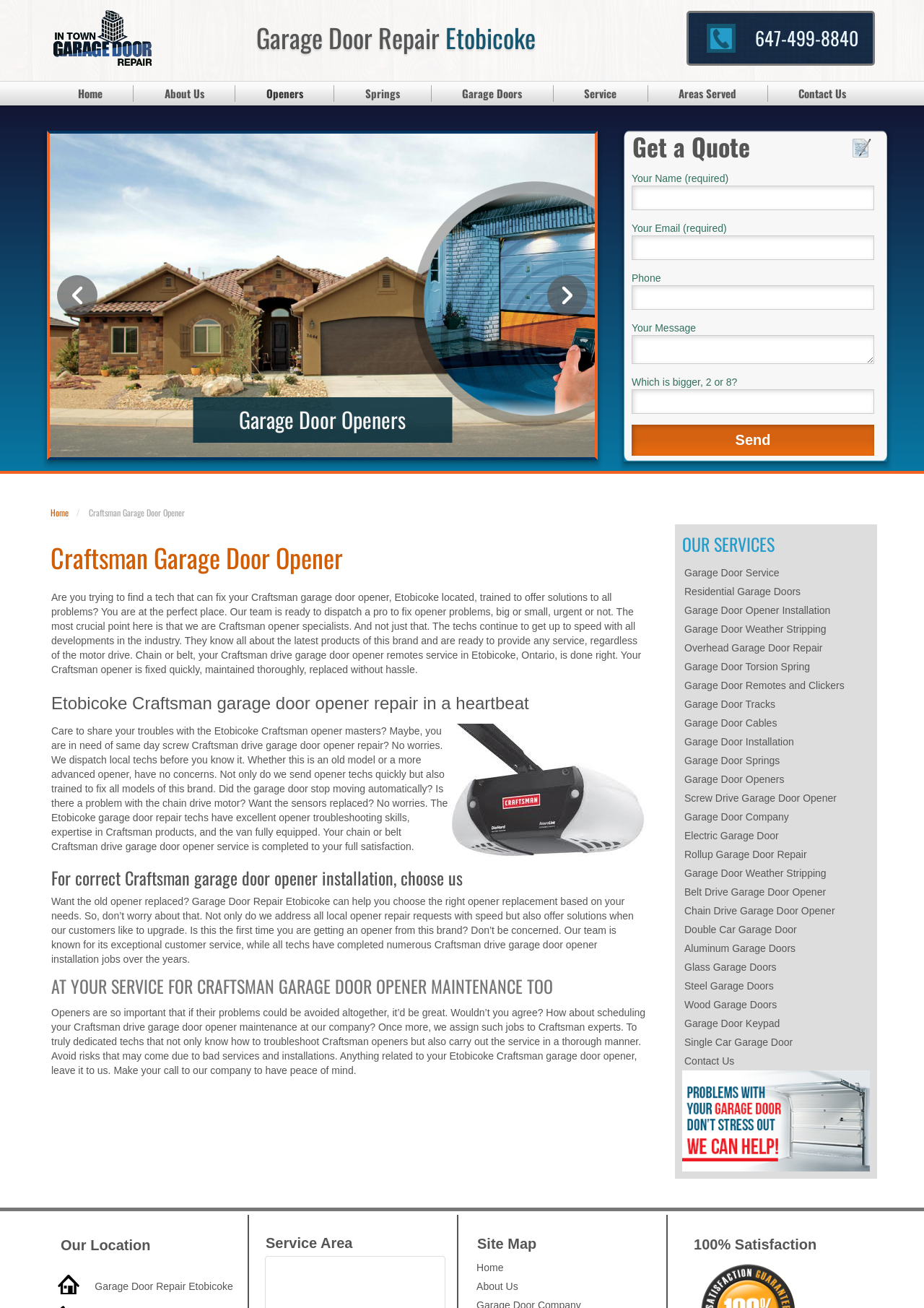Generate a comprehensive description of the contents of the webpage.

This webpage is about Craftsman garage door opener repair and installation services in Etobicoke, Ontario. At the top, there is a navigation menu with links to different sections of the website, including "Home", "About Us", "Openers", "Springs", "Garage Doors", "Service", "Areas Served", and "Contact Us". 

Below the navigation menu, there is a heading that reads "Craftsman Garage Door Opener" and a brief description of the services offered. To the right of this heading, there is a contact form where users can input their name, email, phone number, and message to request a quote or ask a question.

The main content of the webpage is divided into sections, each with a heading and descriptive text. The first section explains the benefits of choosing a specialist to fix Craftsman garage door openers in Etobicoke. The second section describes the same-day repair services offered, including troubleshooting and fixing problems with chain drive motors and sensors. The third section discusses the importance of correct installation and the expertise of the company's technicians. The fourth section highlights the benefits of regular maintenance to avoid problems and ensure smooth operation.

On the right side of the webpage, there is a list of services offered, including garage door service, residential garage doors, garage door opener installation, and more. There are also links to other pages on the website, such as "Contact Us" and "Site Map".

At the bottom of the webpage, there is a section with the company's location, service area, and a link to the site map. There is also a call-to-action button that reads "call us now" with a phone number and an image of a phone.